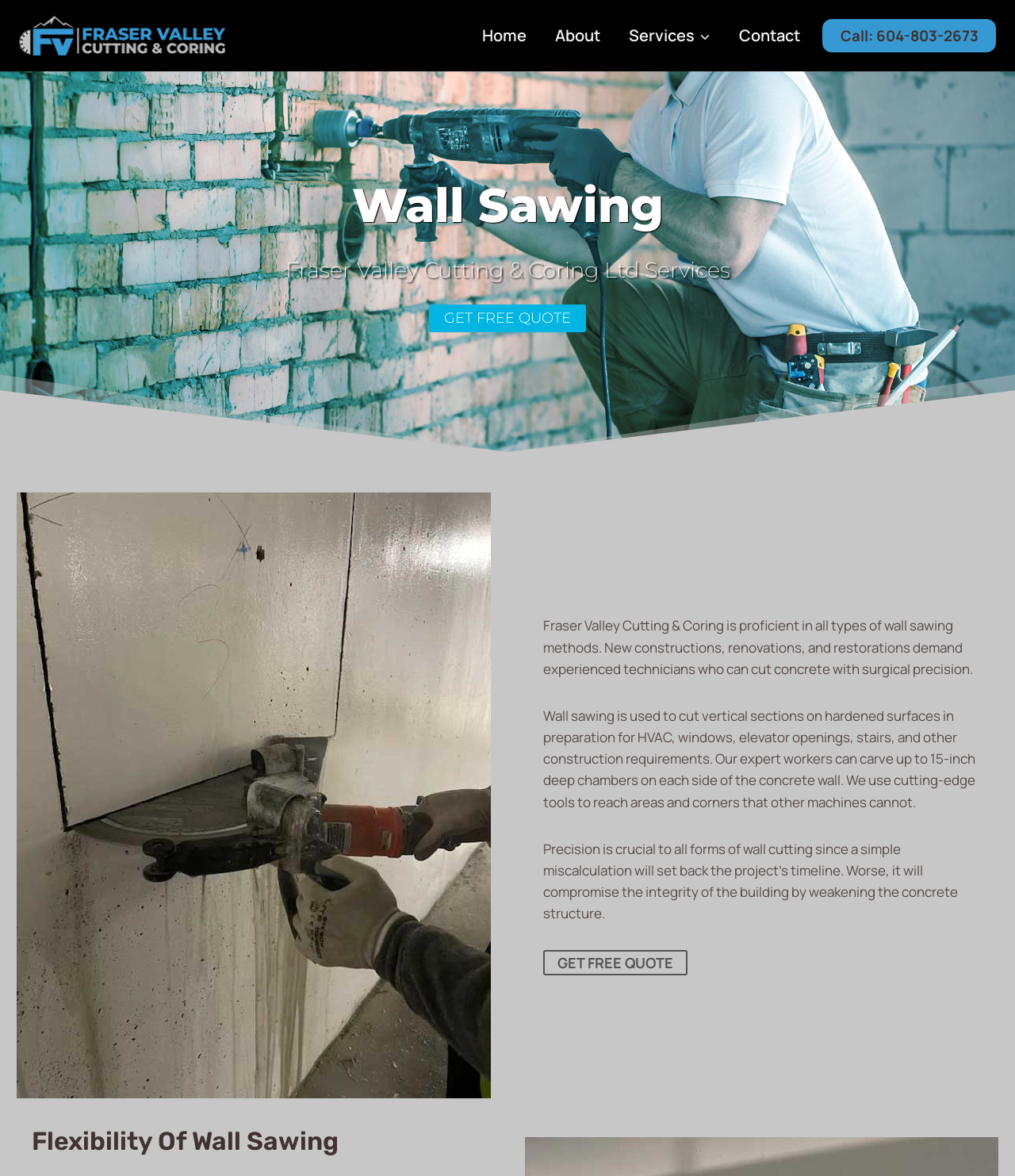Indicate the bounding box coordinates of the element that must be clicked to execute the instruction: "Click the 'Services' link". The coordinates should be given as four float numbers between 0 and 1, i.e., [left, top, right, bottom].

[0.606, 0.014, 0.714, 0.047]